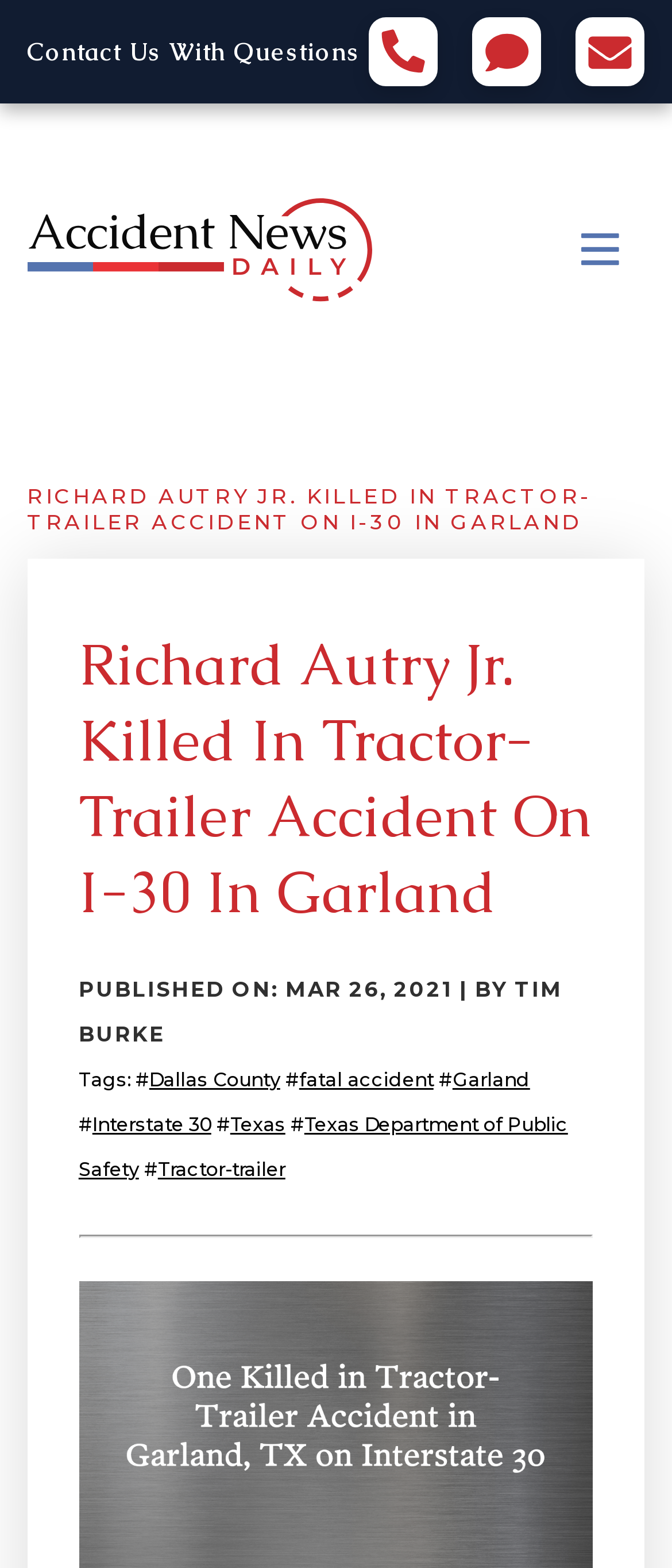Where did the accident occur?
Give a one-word or short phrase answer based on the image.

I-30 in Garland, Texas